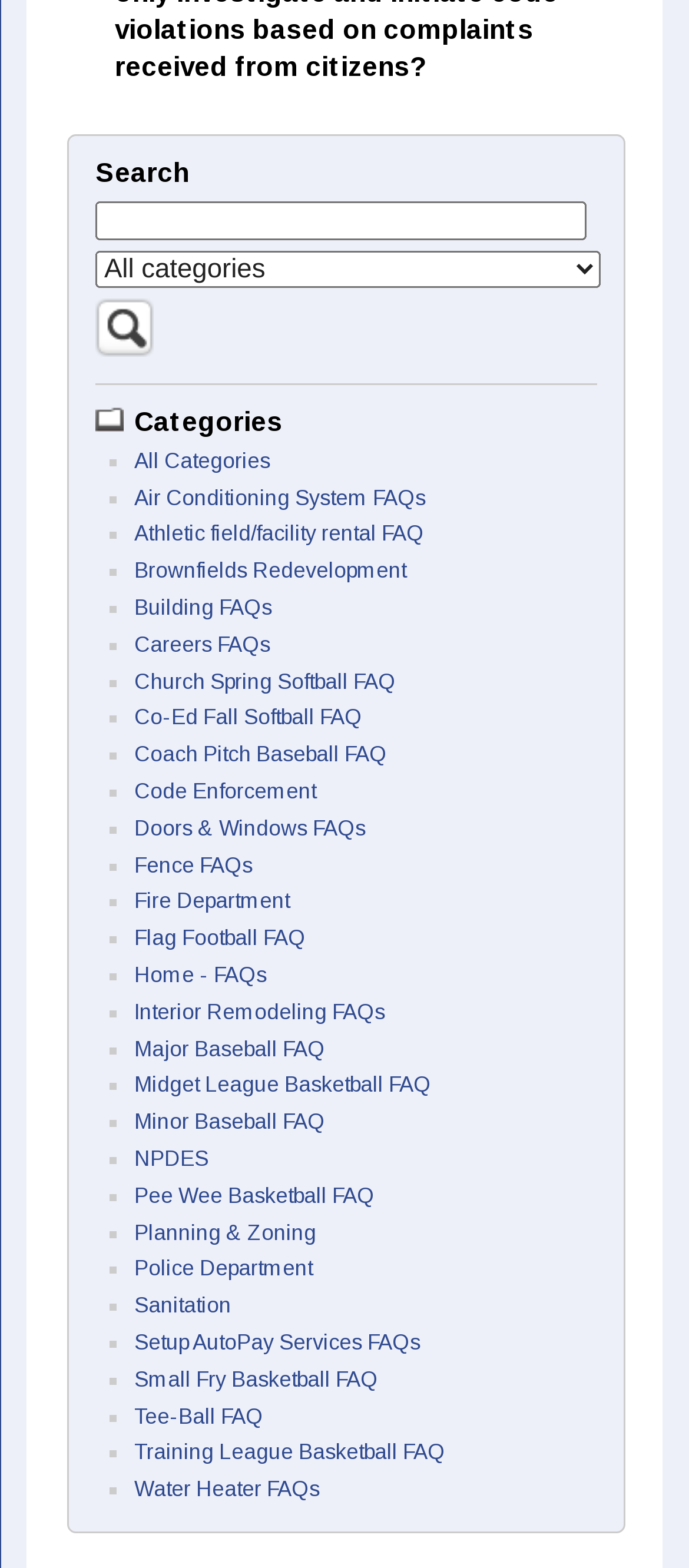Please identify the bounding box coordinates for the region that you need to click to follow this instruction: "Search for something".

[0.138, 0.128, 0.851, 0.153]